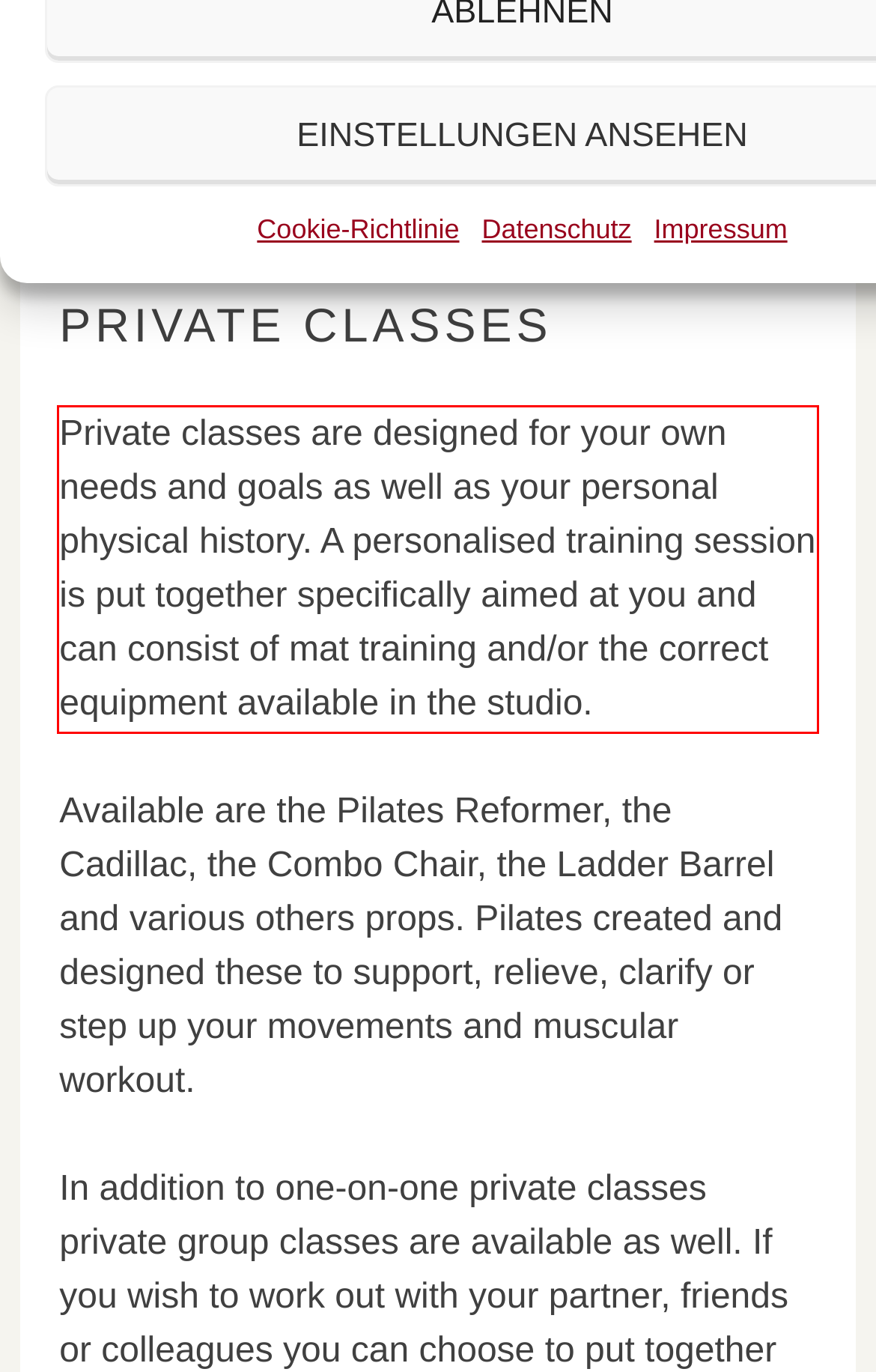You are given a screenshot of a webpage with a UI element highlighted by a red bounding box. Please perform OCR on the text content within this red bounding box.

Private classes are designed for your own needs and goals as well as your personal physical history. A personalised training session is put together specifically aimed at you and can consist of mat training and/or the correct equipment available in the studio.